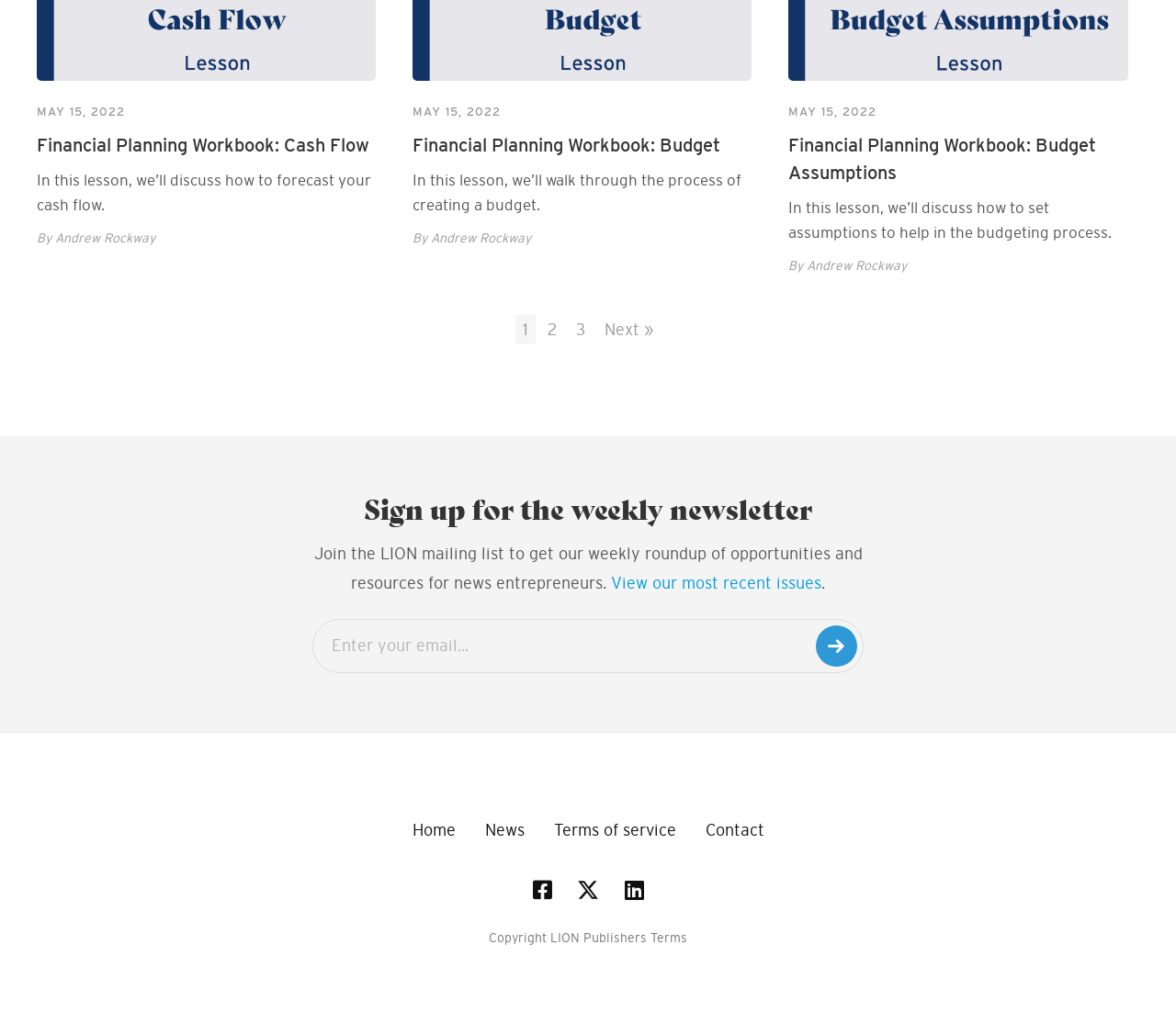Pinpoint the bounding box coordinates of the area that must be clicked to complete this instruction: "Search for a specific category".

None